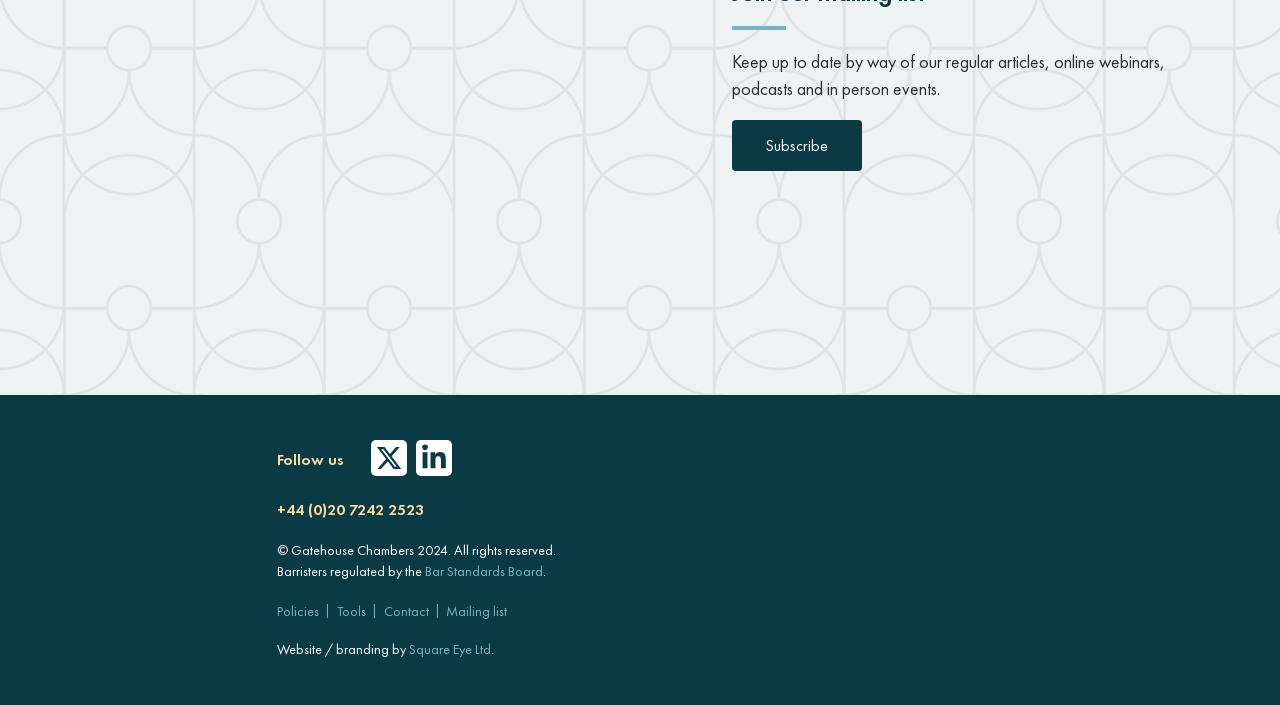How many images of awards or certifications are present on the webpage?
Analyze the image and provide a thorough answer to the question.

The webpage contains four images of awards or certifications, namely 'Chambers UK Bar 2024: Gatehouse Chambers', 'Legal 500 UK 2024: Leading Set', 'Living Wage Foundation', and 'Cyber Essentials logo'.